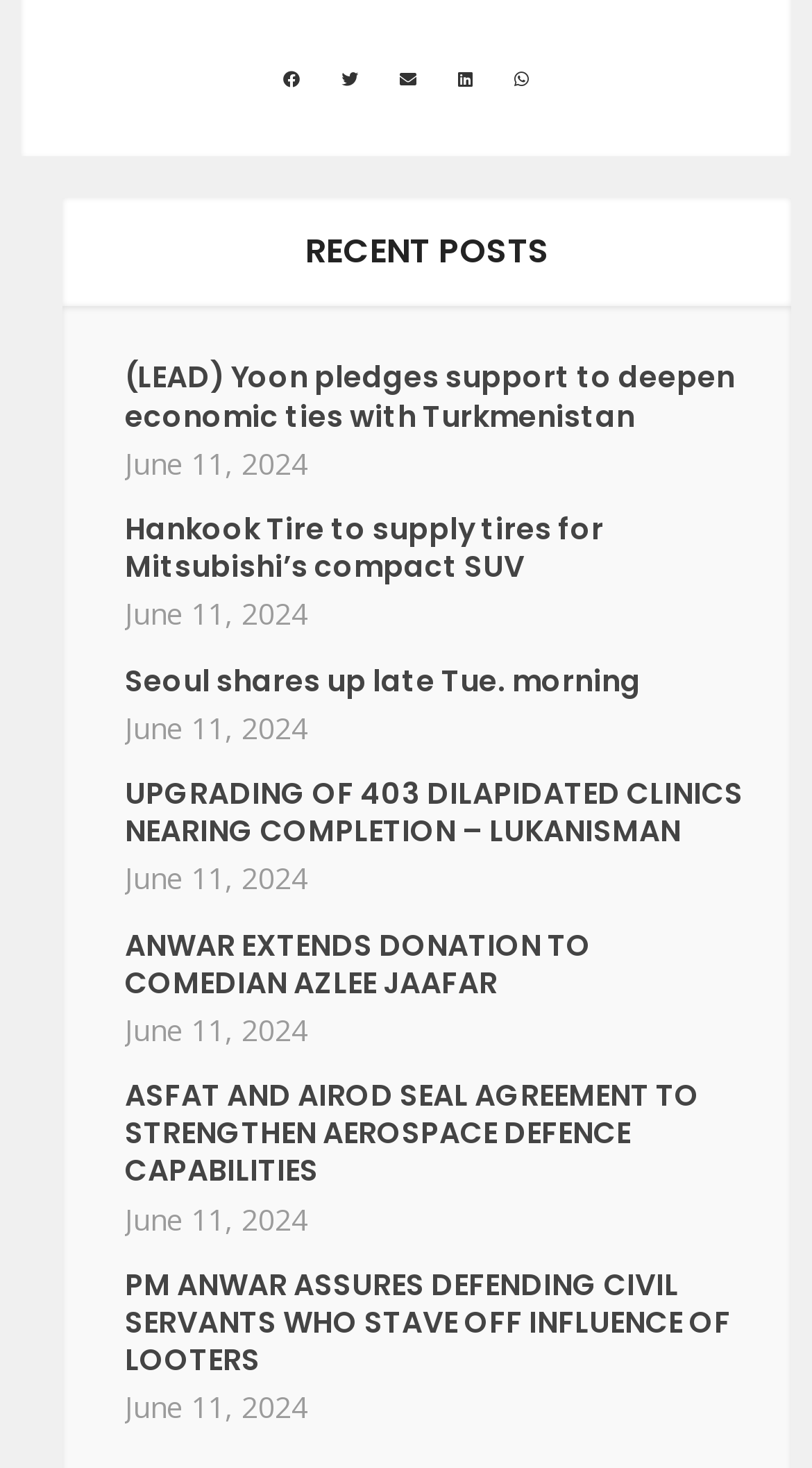Find the coordinates for the bounding box of the element with this description: "aria-label="Share on facebook"".

[0.349, 0.046, 0.369, 0.064]